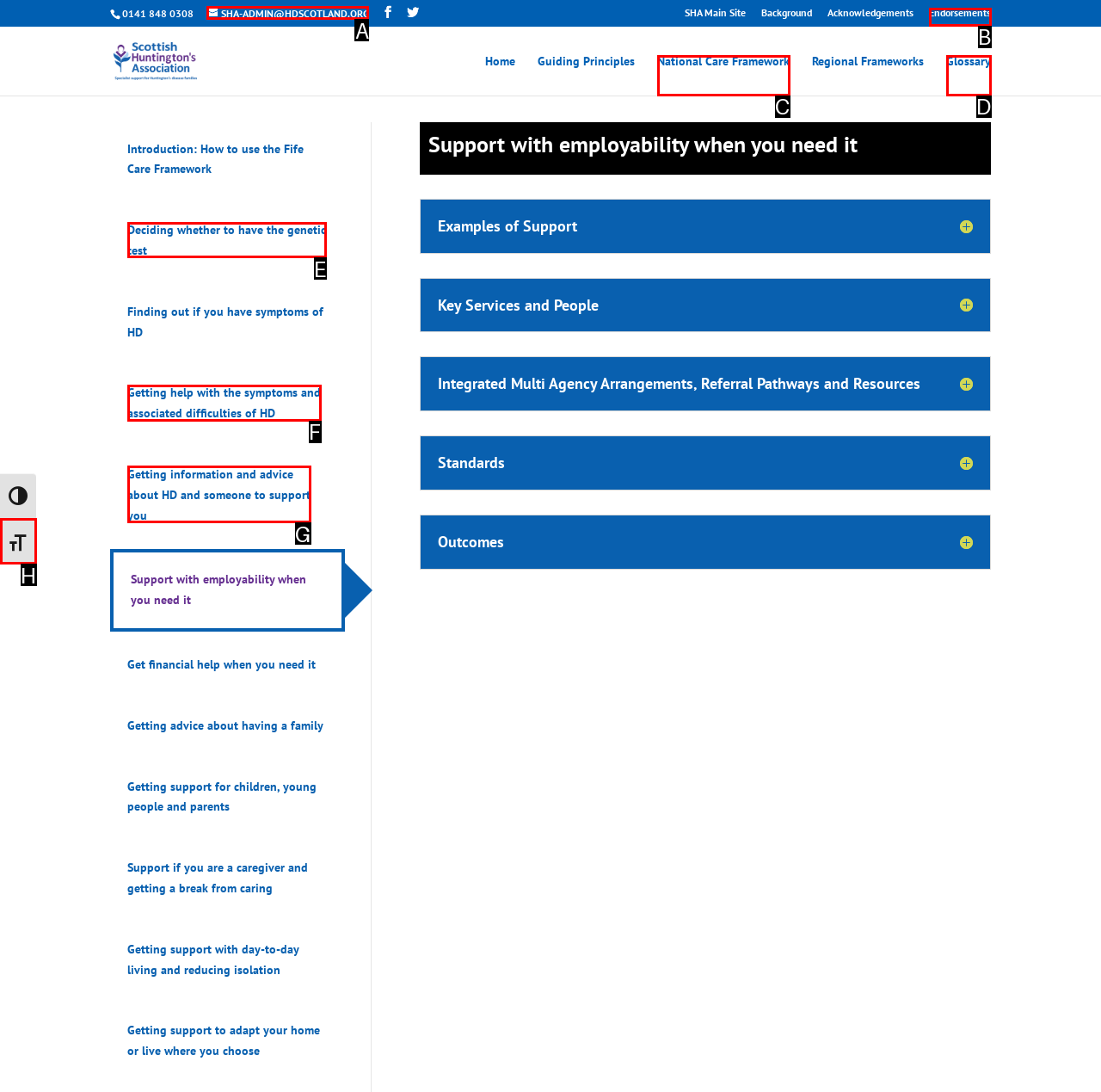Identify which HTML element to click to fulfill the following task: Contact SHA-ADMIN. Provide your response using the letter of the correct choice.

A